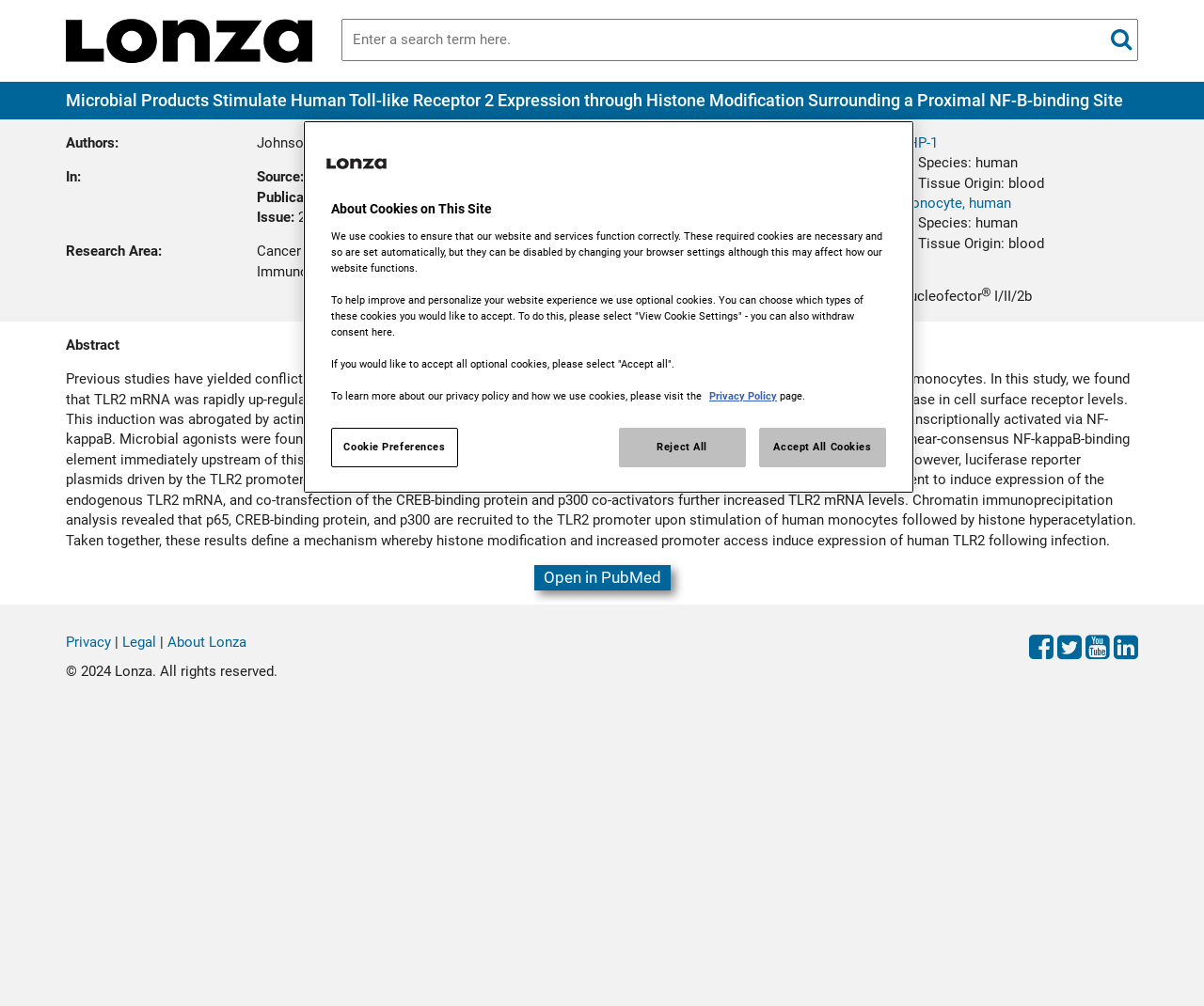Find and indicate the bounding box coordinates of the region you should select to follow the given instruction: "View Cookie Settings".

[0.275, 0.425, 0.38, 0.465]